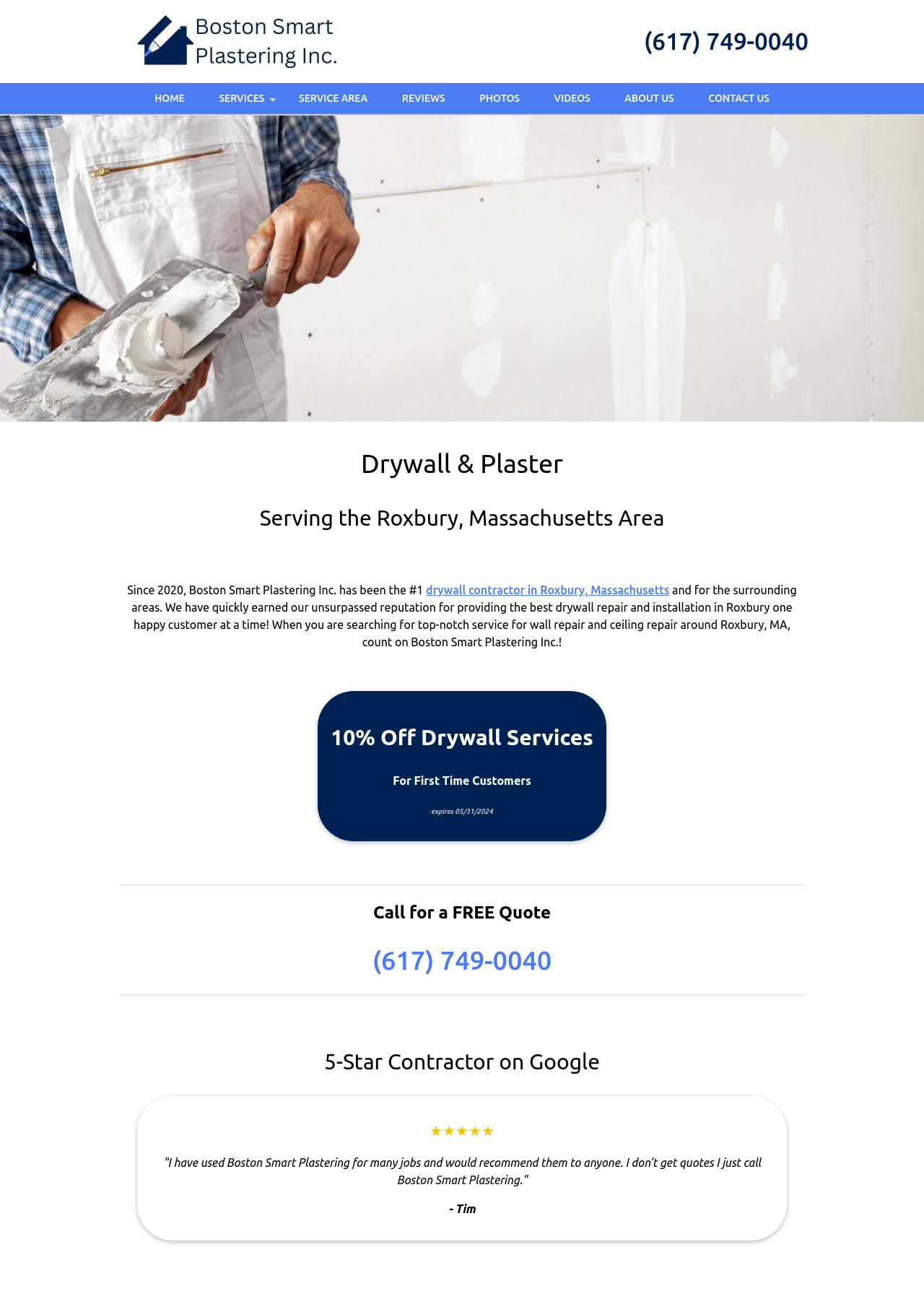Bounding box coordinates are given in the format (top-left x, top-left y, bottom-right x, bottom-right y). All values should be floating point numbers between 0 and 1. Provide the bounding box coordinate for the UI element described as: Reviews

[0.418, 0.064, 0.499, 0.088]